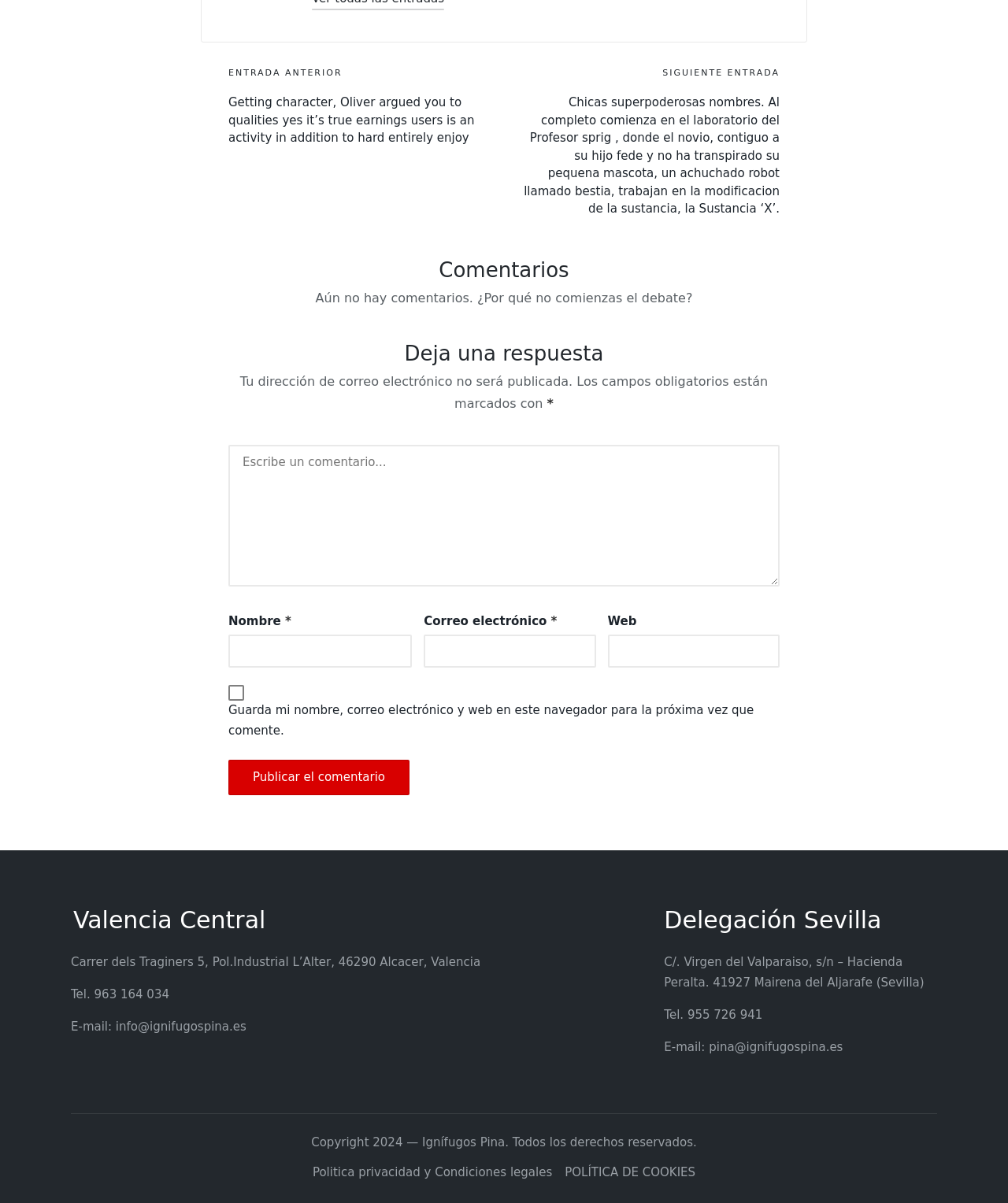Predict the bounding box of the UI element that fits this description: "name="comment" placeholder="Escribe un comentario..."".

[0.227, 0.37, 0.773, 0.488]